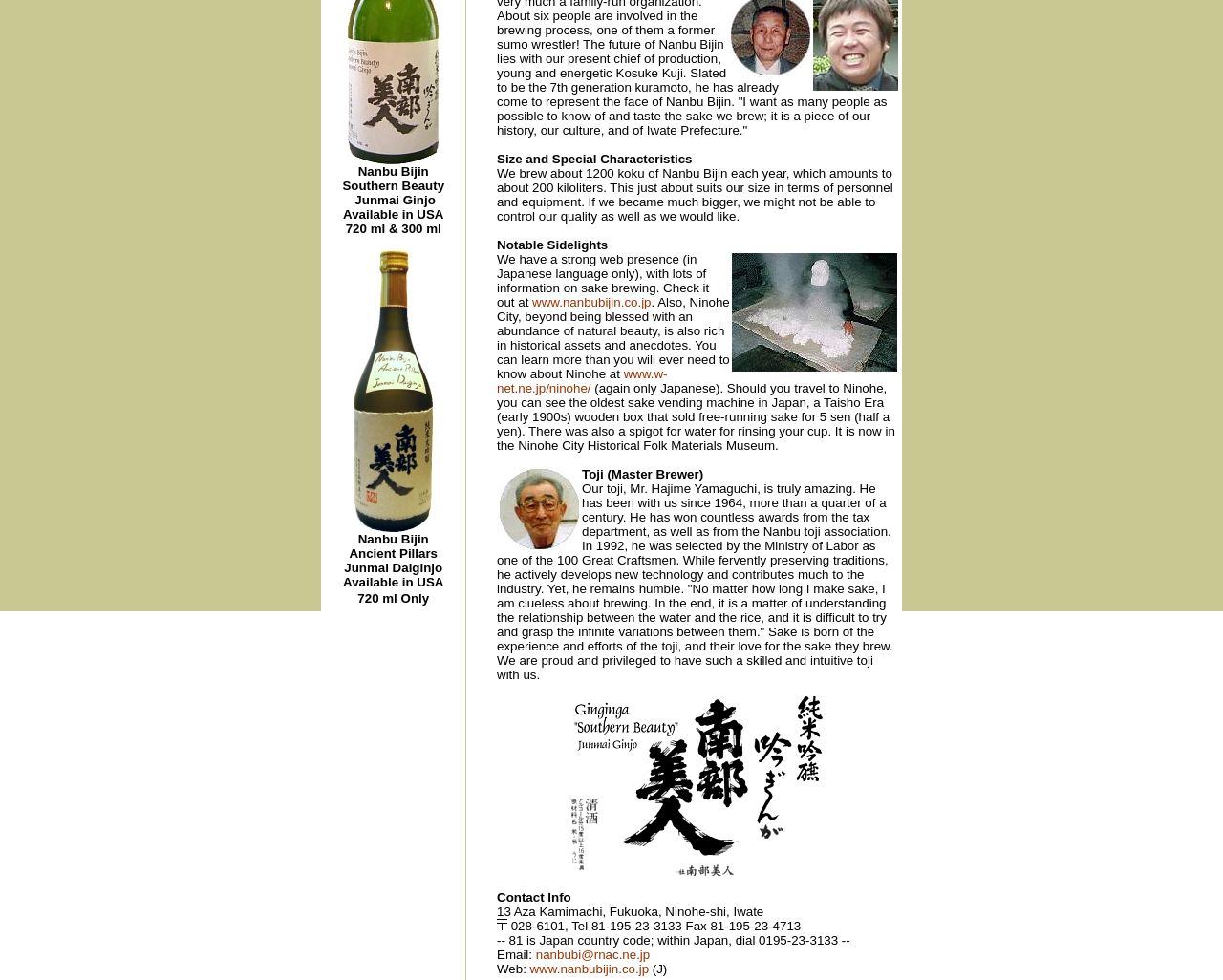Given the description of the UI element: "www.nanbubijin.co.jp", predict the bounding box coordinates in the form of [left, top, right, bottom], with each value being a float between 0 and 1.

[0.435, 0.301, 0.532, 0.316]